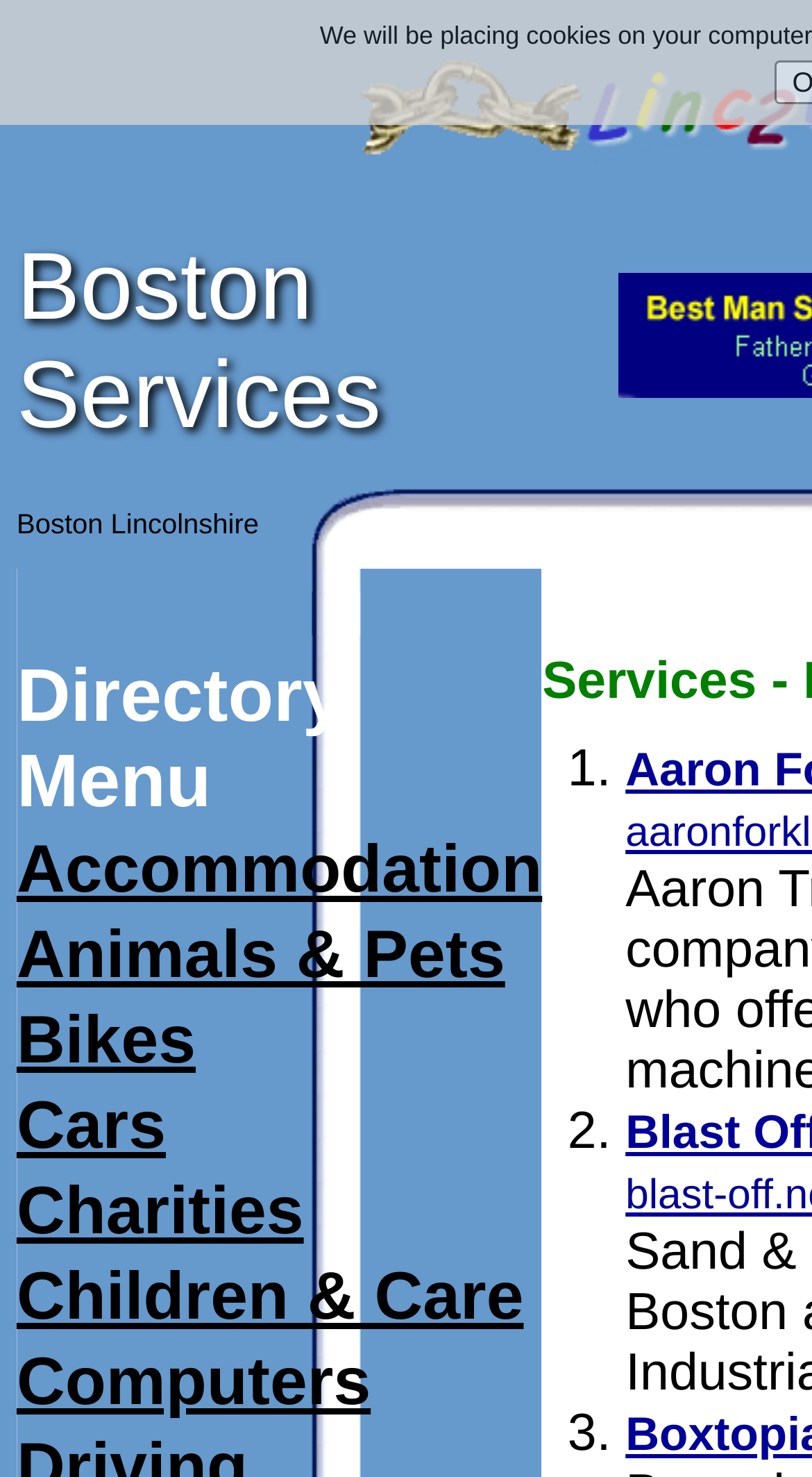From the webpage screenshot, predict the bounding box of the UI element that matches this description: "Cars".

[0.021, 0.736, 0.204, 0.786]